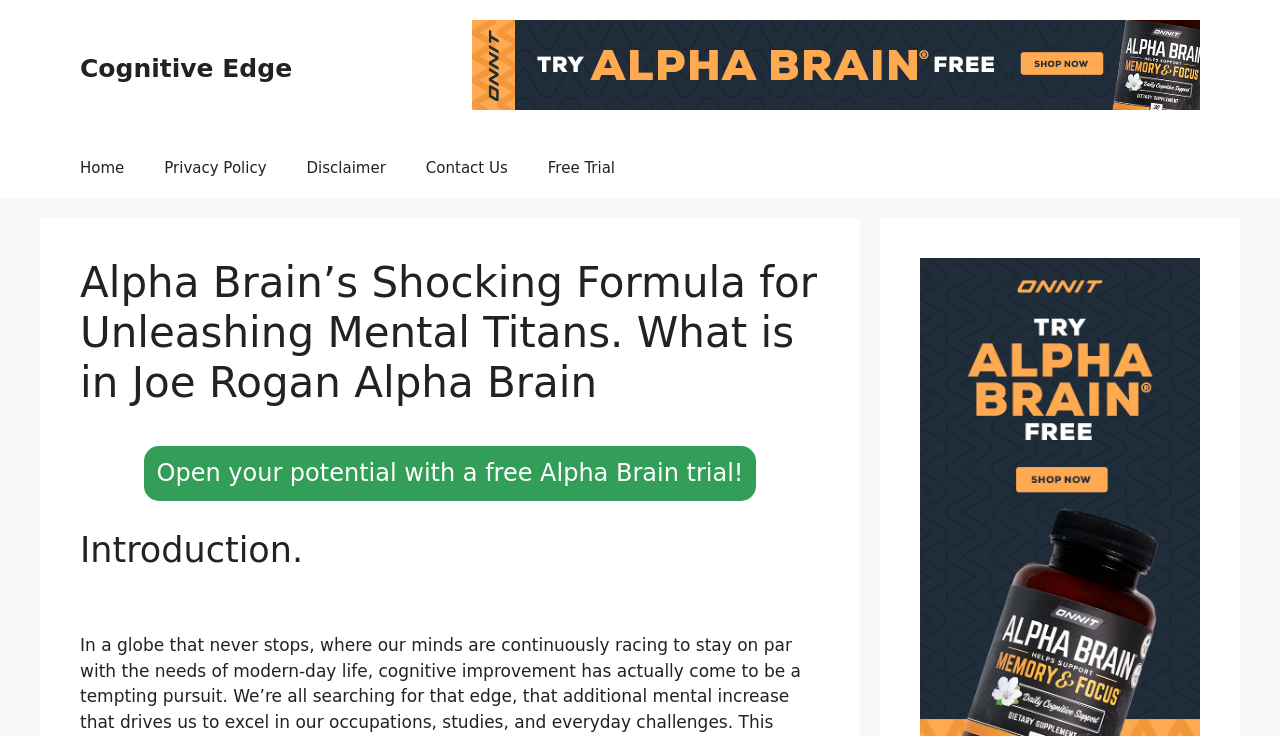Answer briefly with one word or phrase:
How many headings are there on the webpage?

2